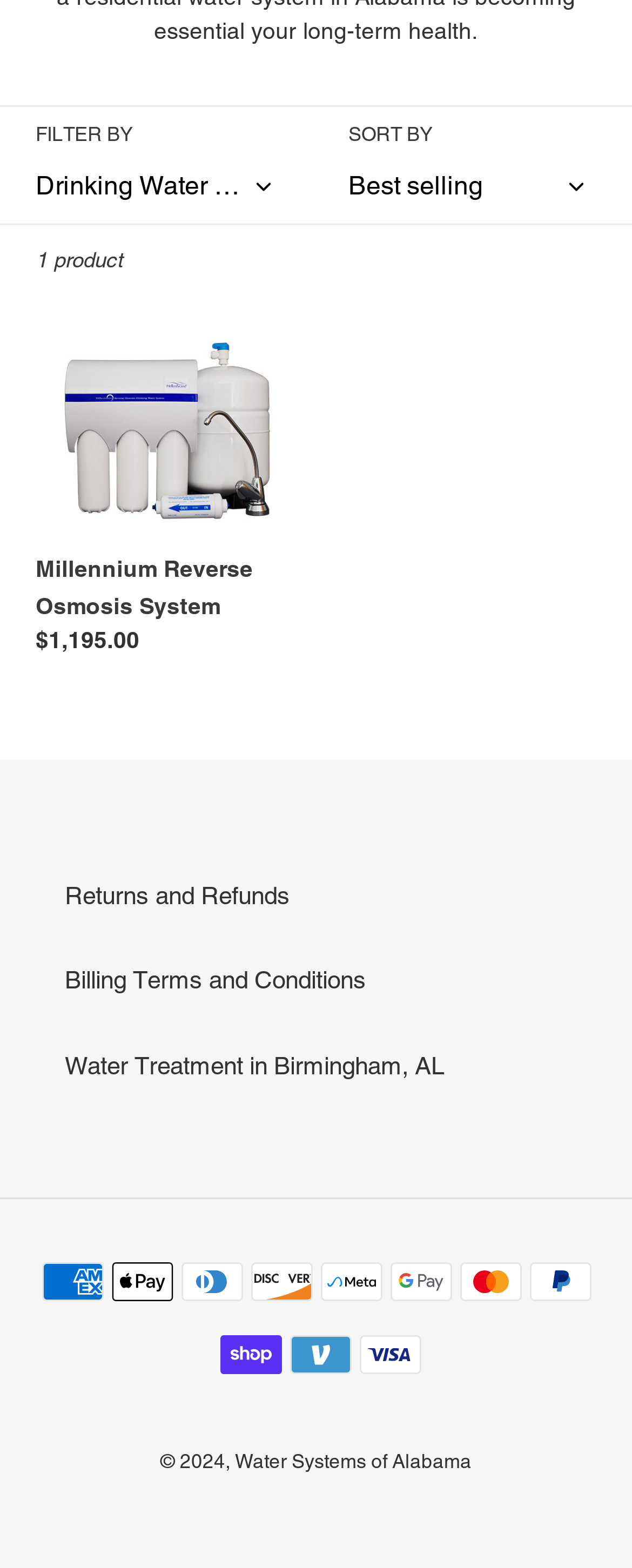What is the regular price of the product?
Using the image as a reference, give an elaborate response to the question.

I found the regular price of the product by looking at the DescriptionListDetail element with the text '$1,195.00' which is located near the product description, indicating that it is the regular price of the product.